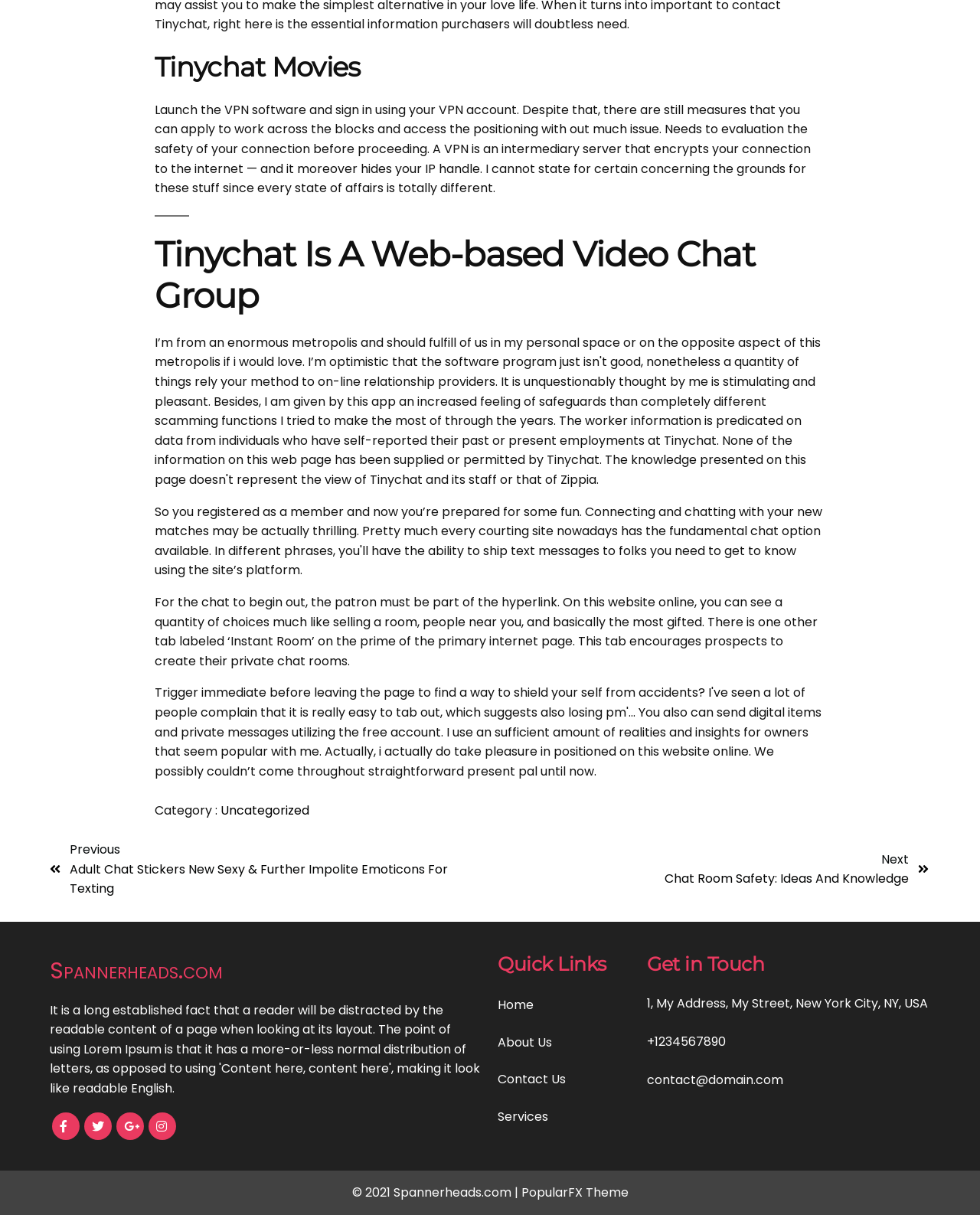What is the name of the website?
Please answer the question with a detailed response using the information from the screenshot.

I determined the answer by looking at the link at the bottom of the webpage, which says 'Spannerheads.com'.